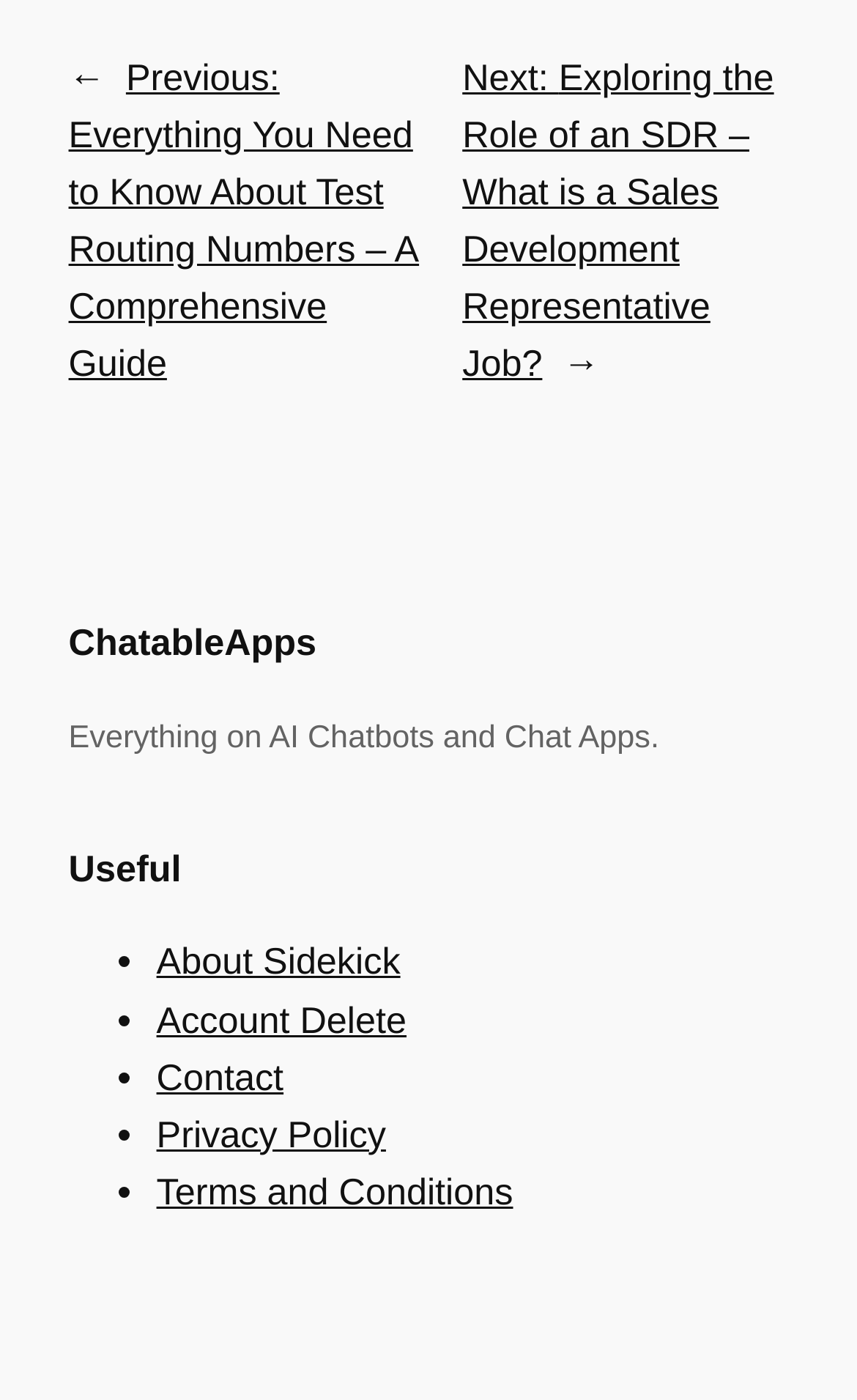How many links are available in the useful section?
Answer the question with as much detail as possible.

In the useful section, I counted 5 links: 'About Sidekick', 'Account Delete', 'Contact', 'Privacy Policy', and 'Terms and Conditions'.